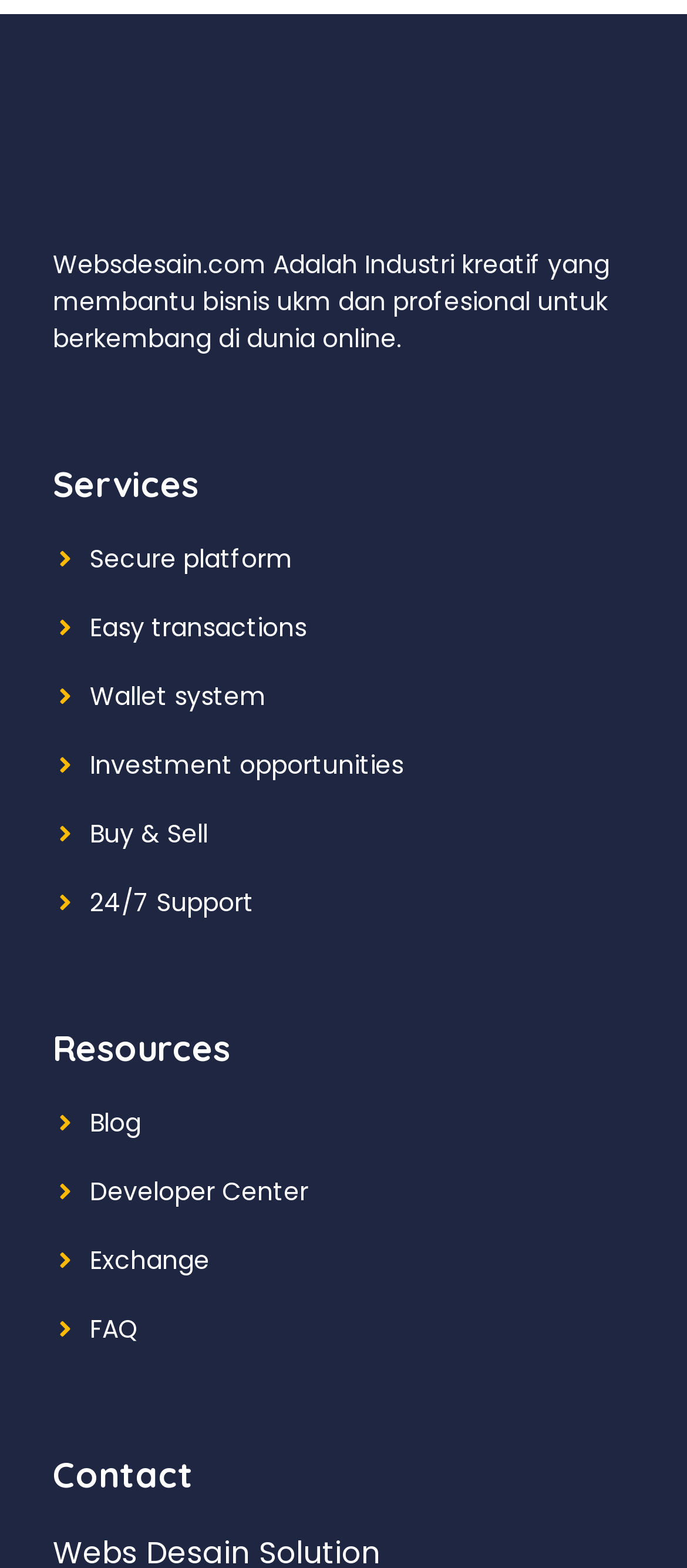What is the first link under the 'Contact' heading?
Using the screenshot, give a one-word or short phrase answer.

None